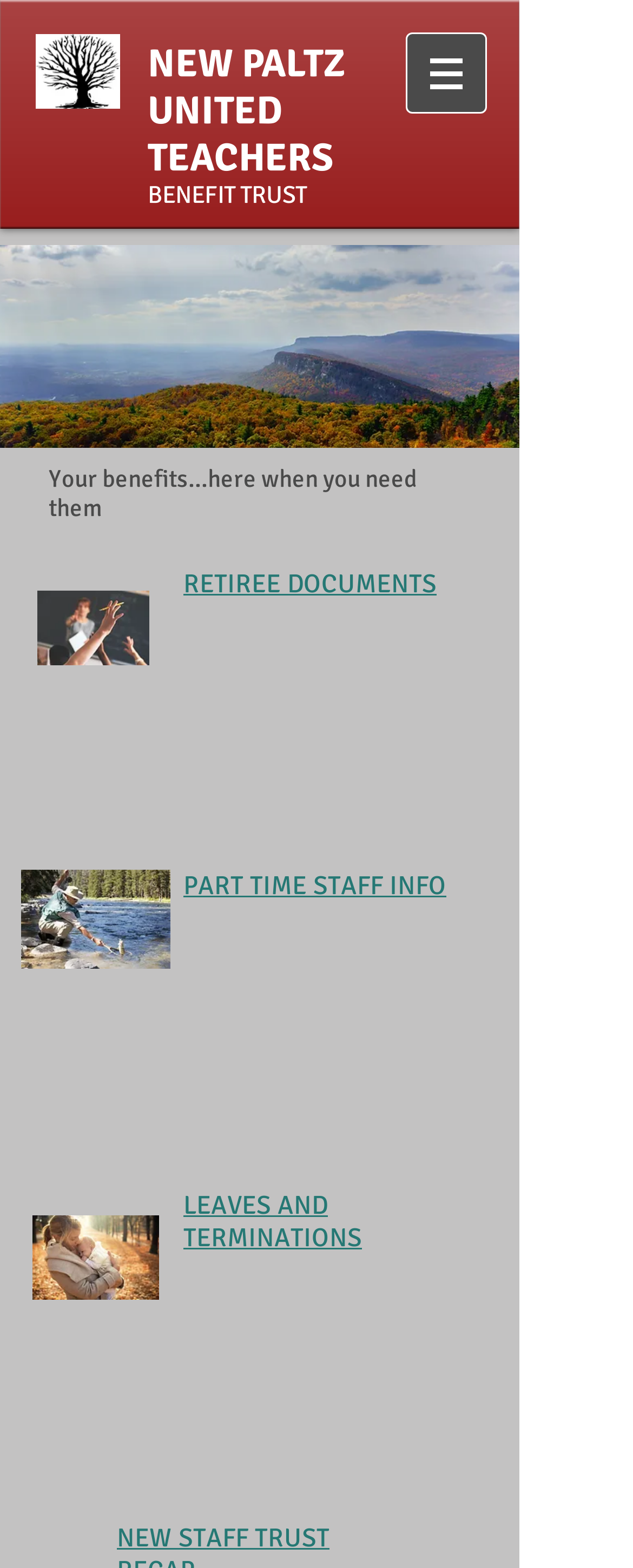From the given element description: "RETIREE DOCUMENTS", find the bounding box for the UI element. Provide the coordinates as four float numbers between 0 and 1, in the order [left, top, right, bottom].

[0.29, 0.363, 0.69, 0.383]